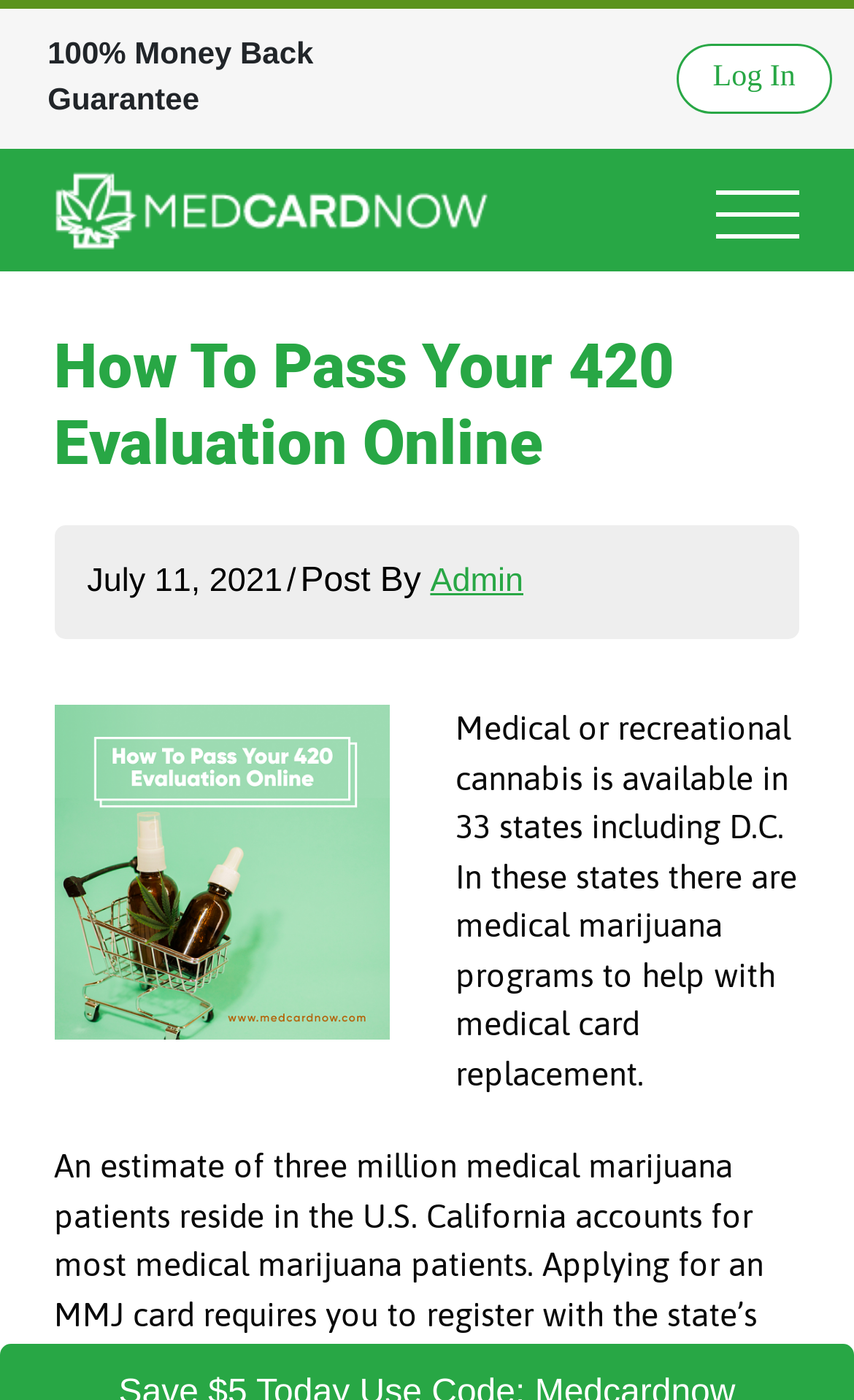Respond with a single word or short phrase to the following question: 
What is the date of the post?

July 11, 2021